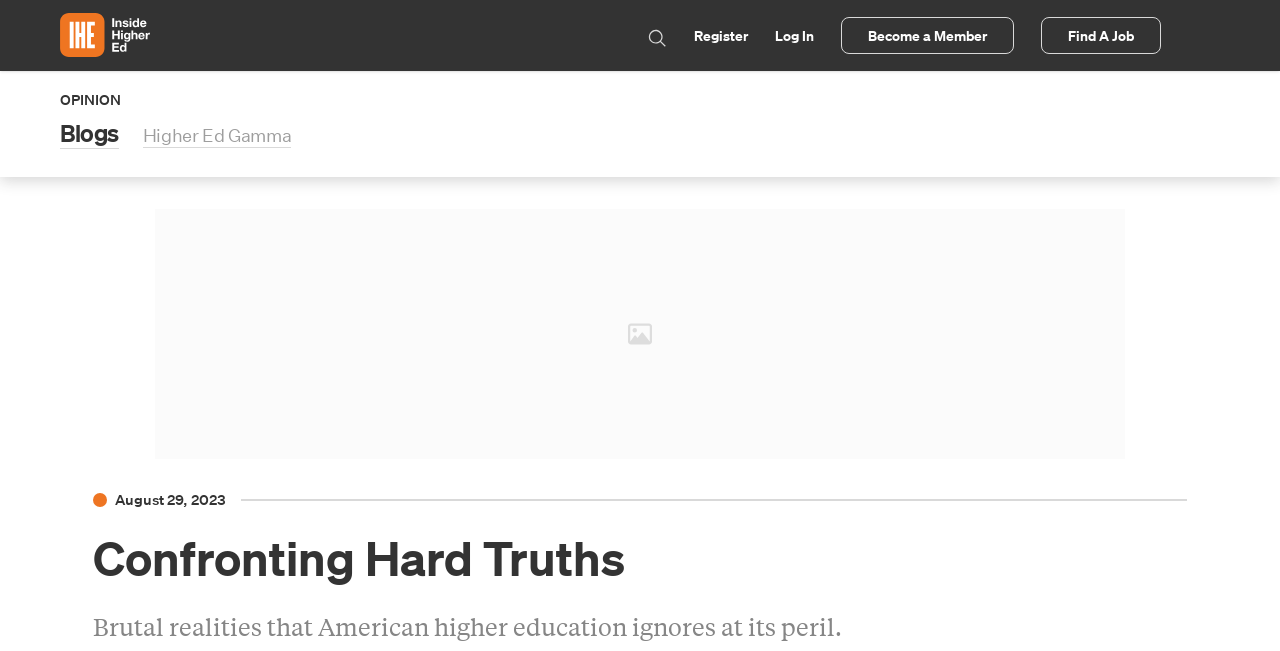What is the name of the blog section?
Use the image to answer the question with a single word or phrase.

Higher Ed Gamma